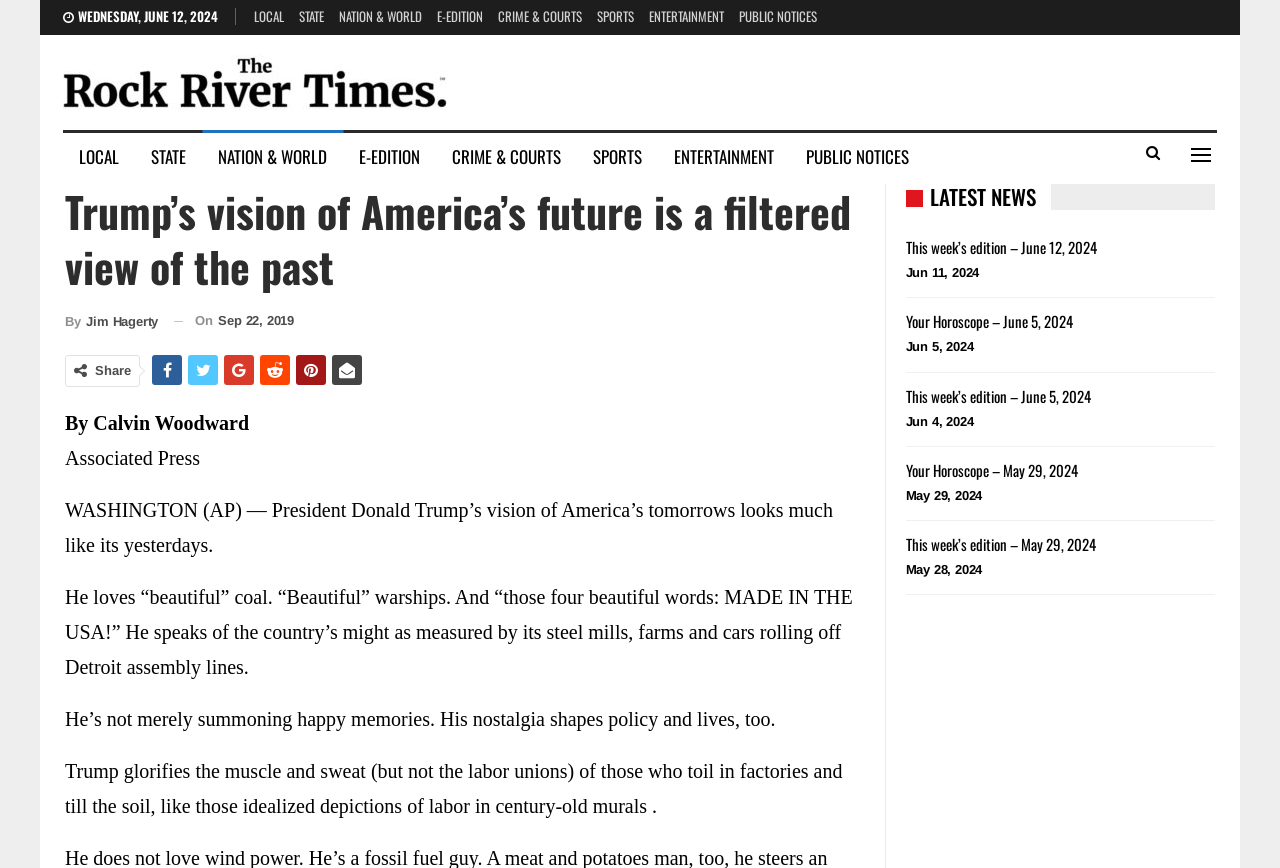What is the category of the news article?
Could you give a comprehensive explanation in response to this question?

I found the category by looking at the top of the webpage, where there are several links to different categories. The category of the current article is 'NATION & WORLD', which is indicated by the link being highlighted.